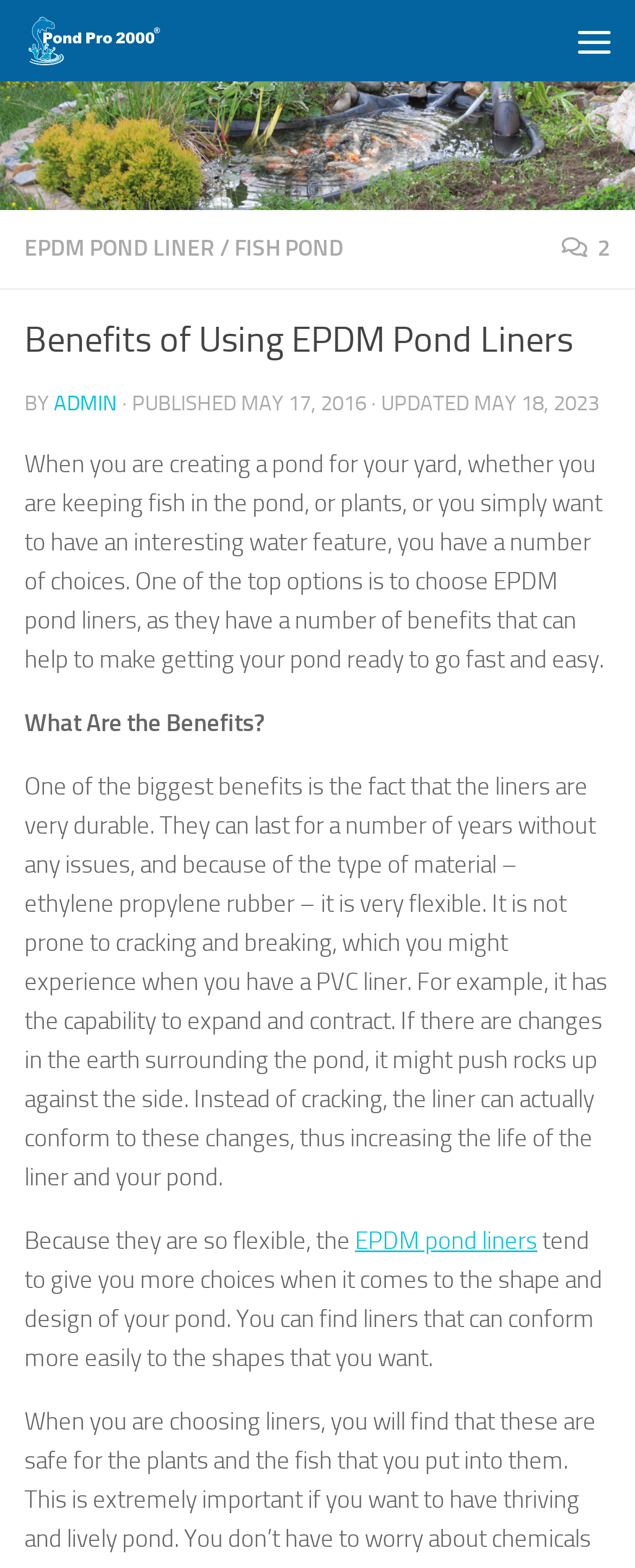Please provide a detailed answer to the question below based on the screenshot: 
What is one benefit of using EPDM pond liners?

One of the benefits of using EPDM pond liners mentioned on the webpage is their durability, which allows them to last for a number of years without any issues, and their flexibility makes them resistant to cracking and breaking.